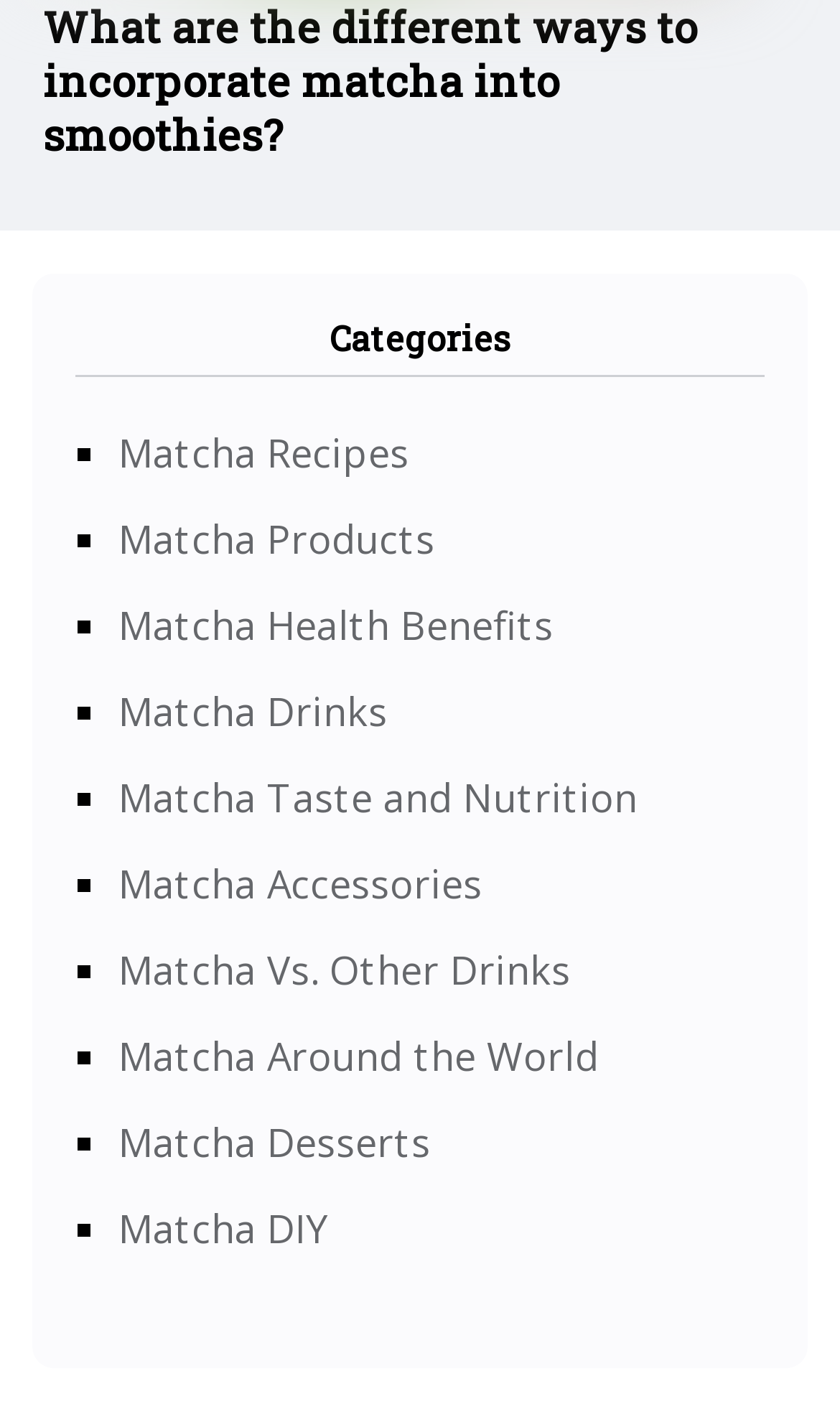Identify the bounding box coordinates for the element you need to click to achieve the following task: "Browse Matcha Products". Provide the bounding box coordinates as four float numbers between 0 and 1, in the form [left, top, right, bottom].

[0.141, 0.362, 0.518, 0.398]